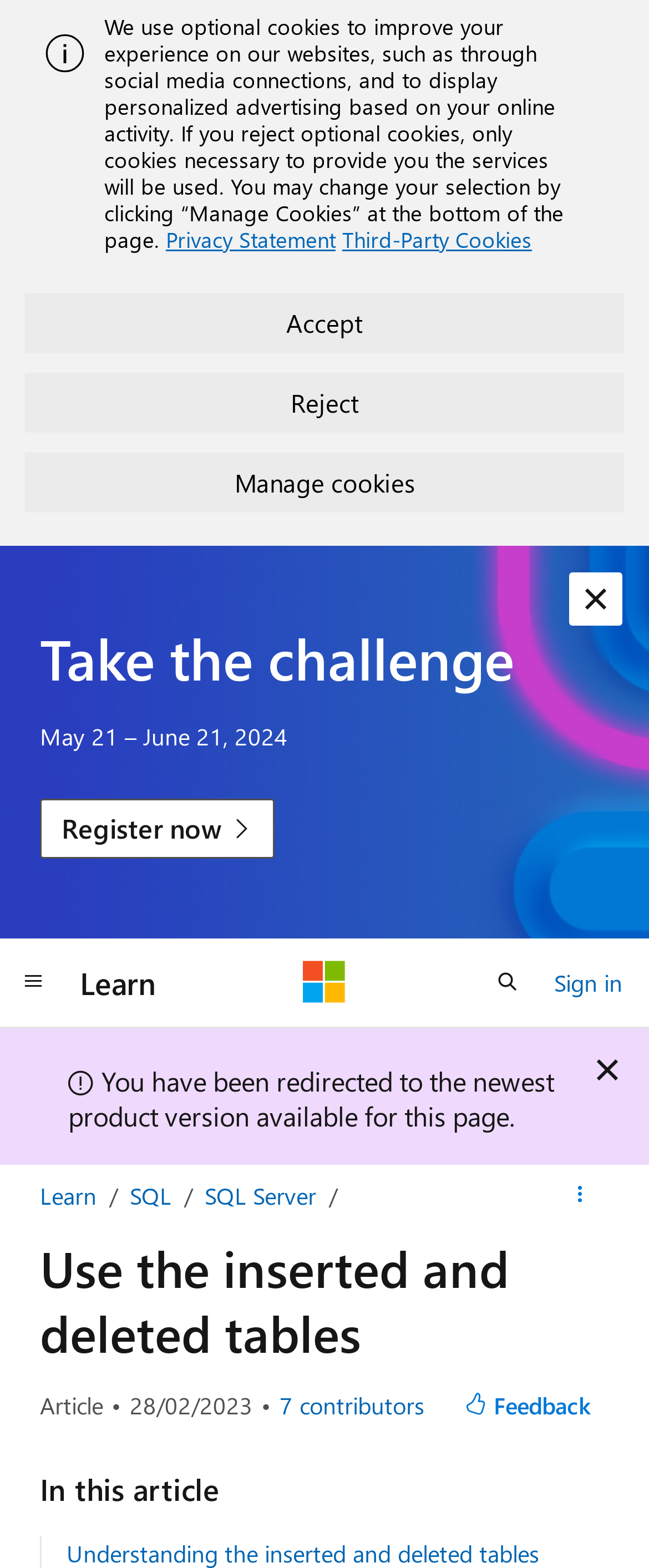Given the content of the image, can you provide a detailed answer to the question?
What can you do with the button at the bottom right?

I found the button at the bottom right with the text 'Feedback' which indicates that you can provide feedback by clicking on it.